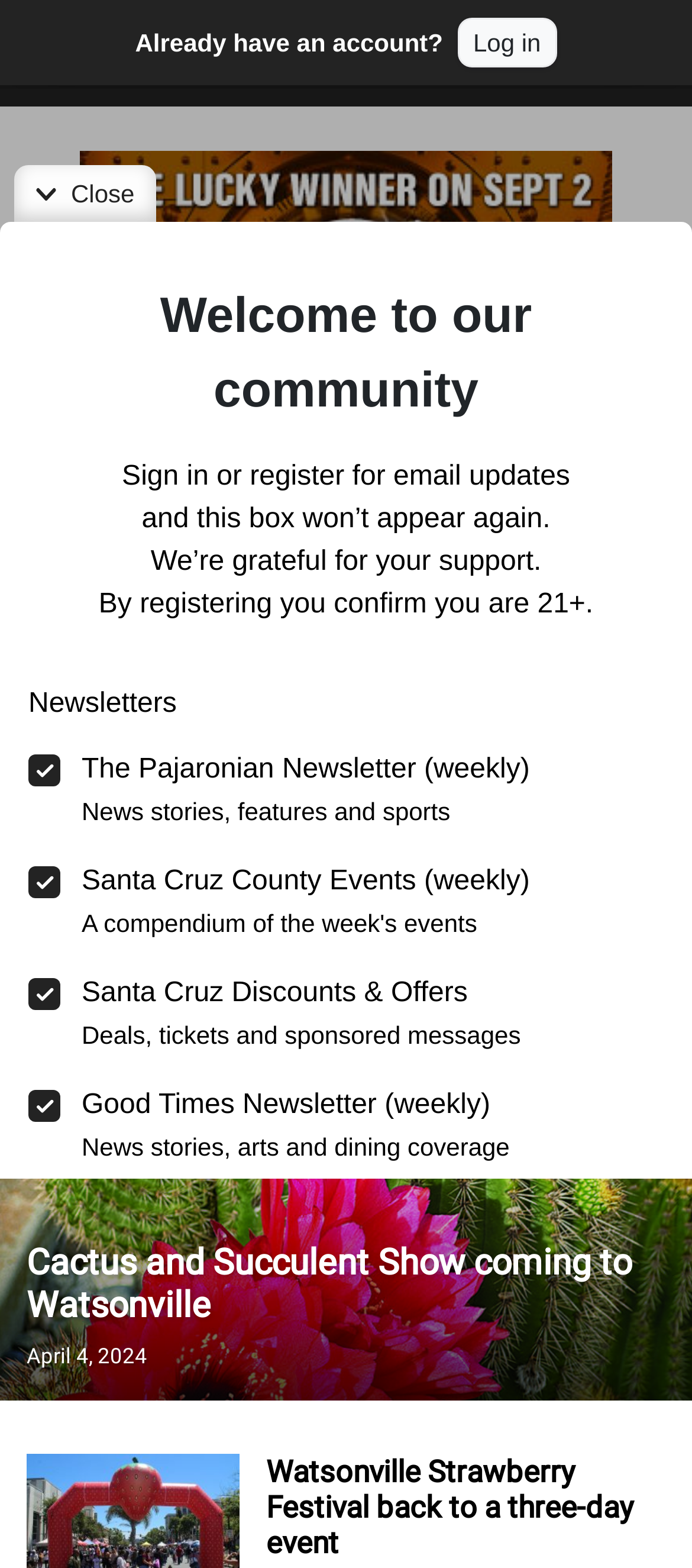Pinpoint the bounding box coordinates of the clickable area necessary to execute the following instruction: "Click on Home". The coordinates should be given as four float numbers between 0 and 1, namely [left, top, right, bottom].

None